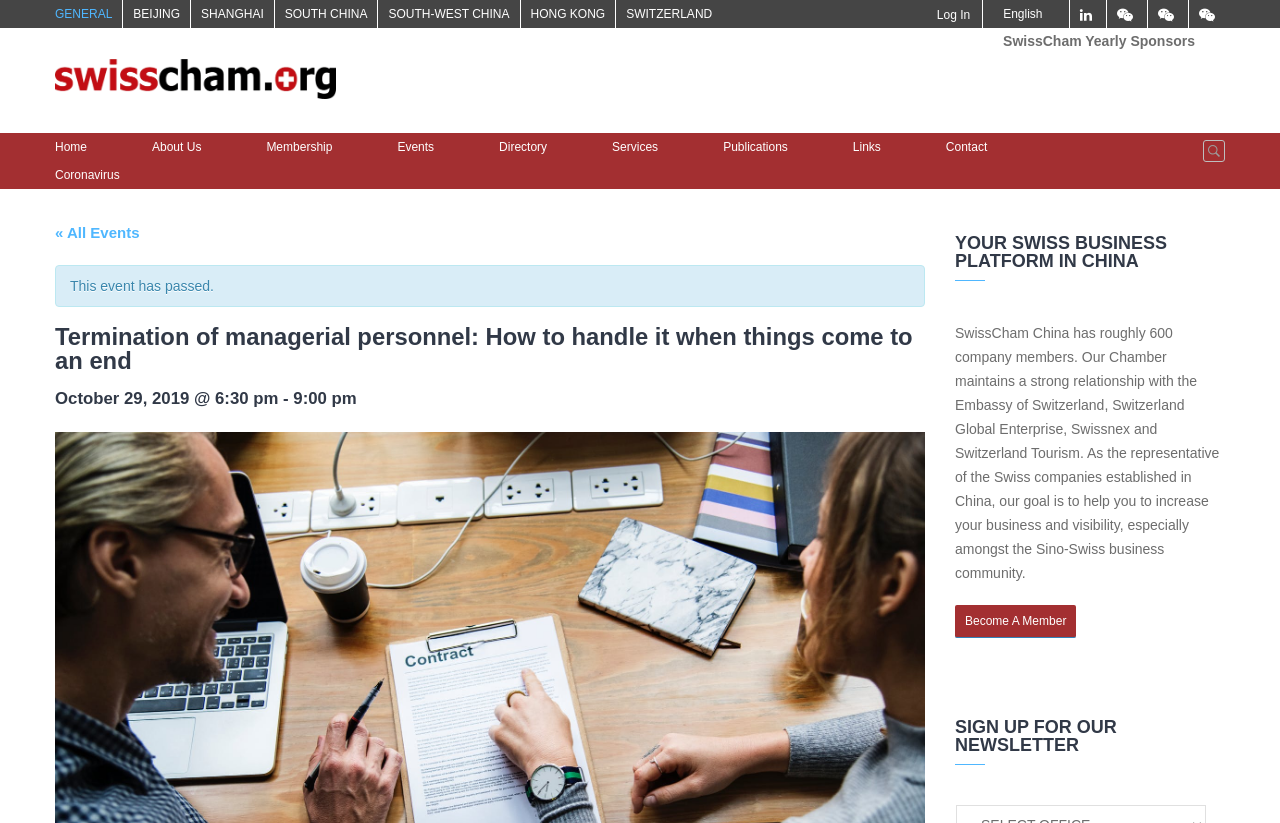What is the goal of SwissCham China?
Please respond to the question thoroughly and include all relevant details.

I determined the answer by analyzing the StaticText element with the text 'As the representative of the Swiss companies established in China, our goal is to help you to increase your business and visibility, especially amongst the Sino-Swiss business community.' which explains the goal of SwissCham China.